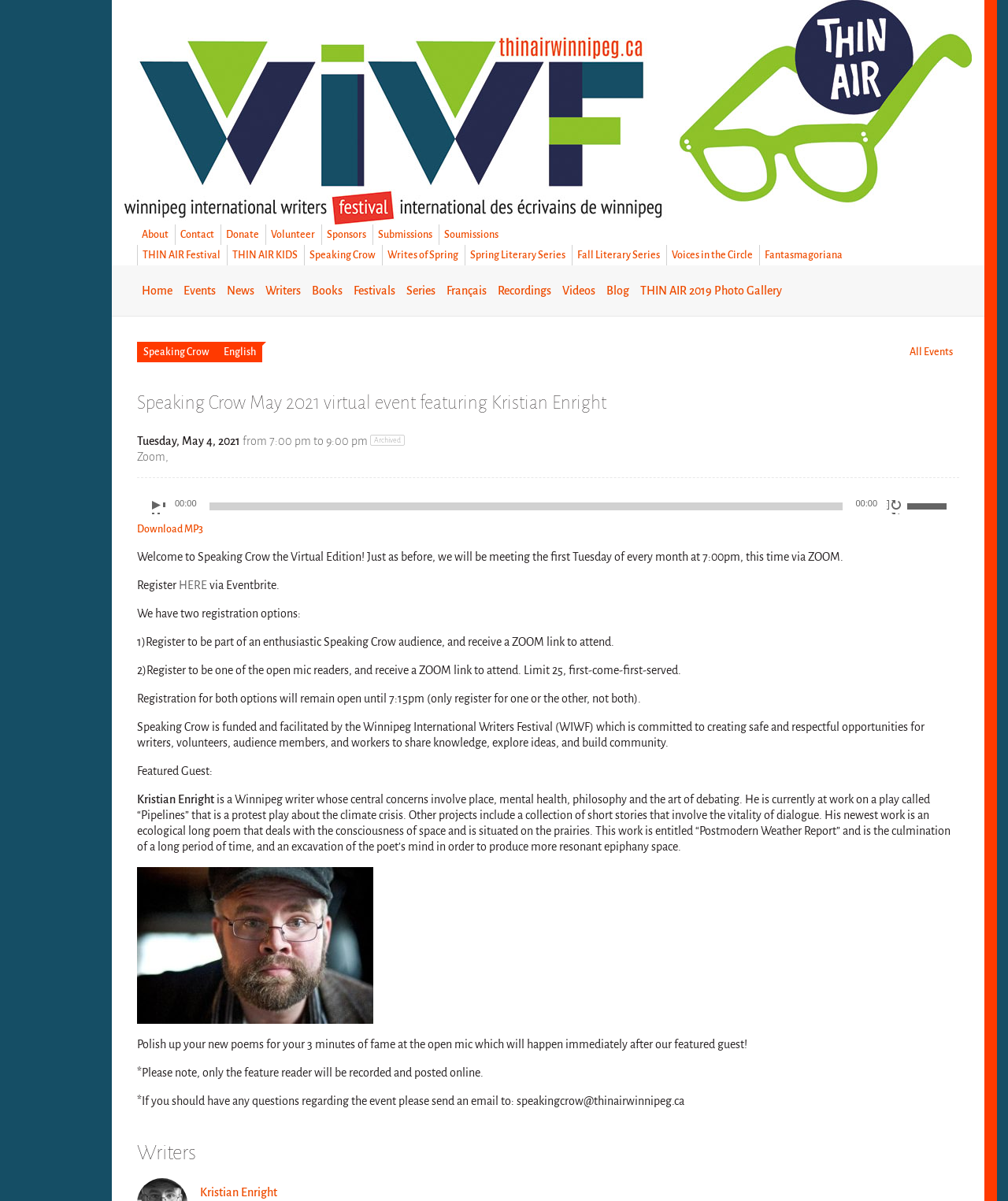Provide the bounding box coordinates for the UI element that is described by this text: "Fall Literary Series". The coordinates should be in the form of four float numbers between 0 and 1: [left, top, right, bottom].

[0.568, 0.204, 0.659, 0.221]